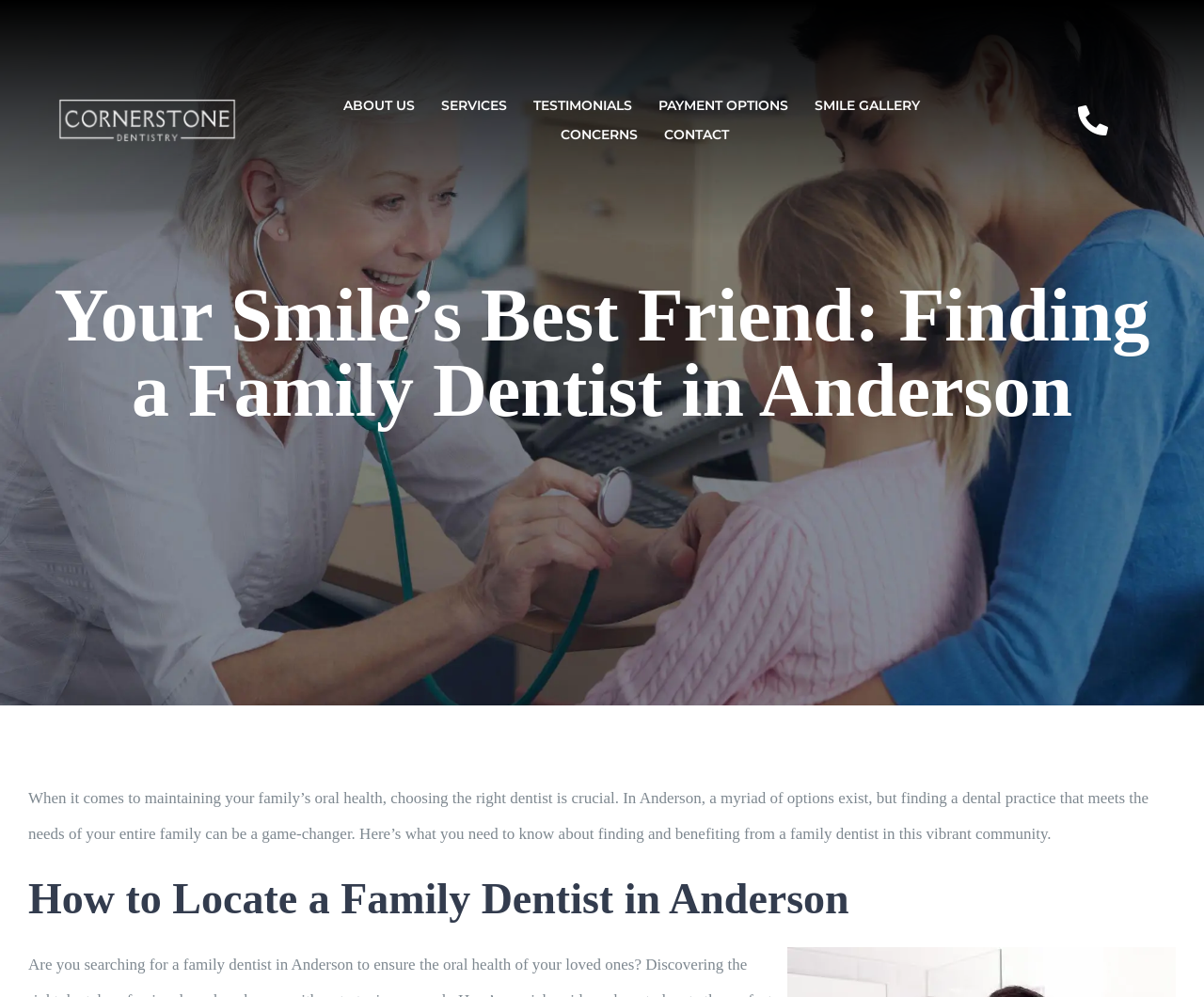Kindly determine the bounding box coordinates of the area that needs to be clicked to fulfill this instruction: "Enter your E-mail address".

None